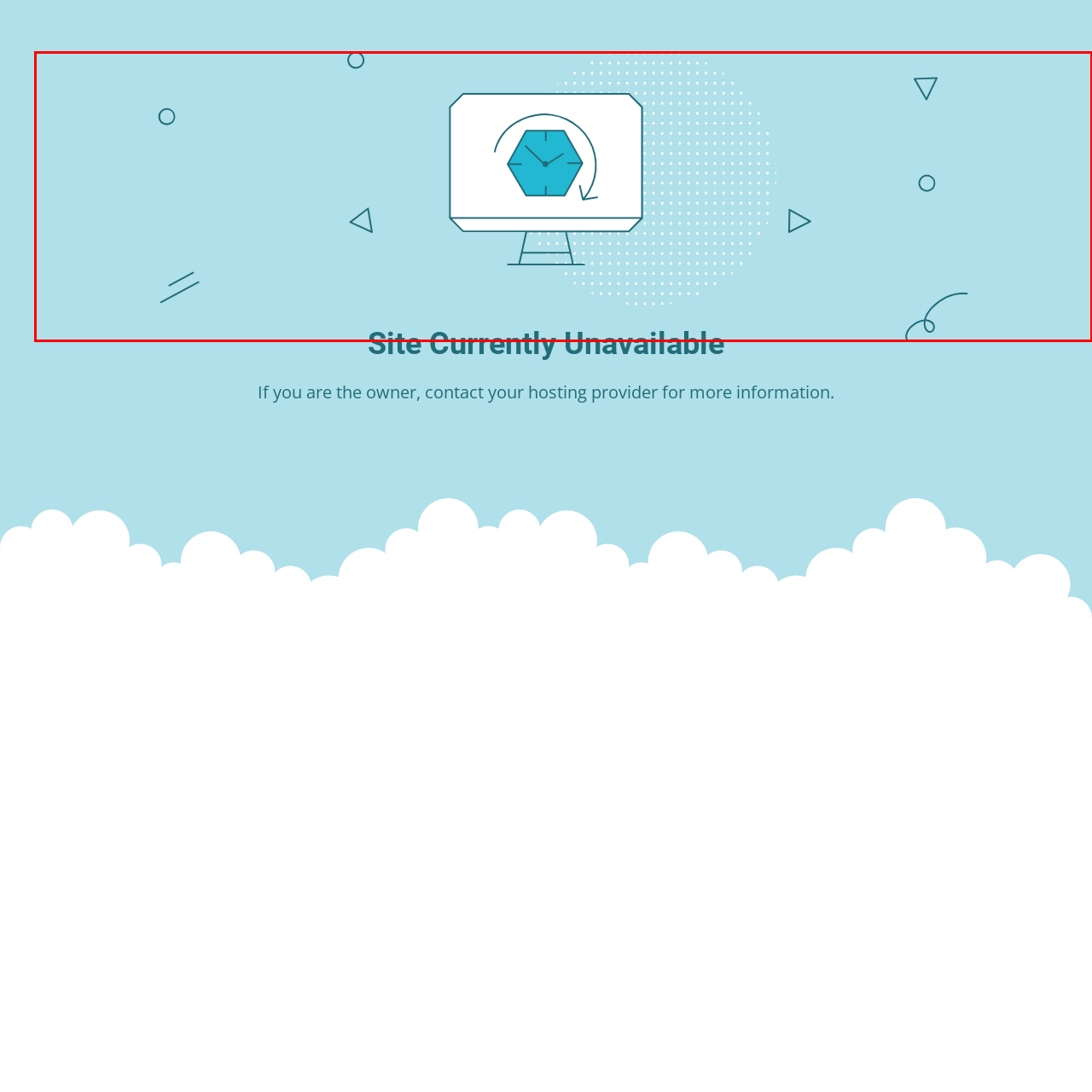What shape is the clock icon displayed in?
Examine the image within the red bounding box and give a comprehensive response.

The stylized computer monitor in the center of the image displays a clock icon within a hexagonal shape, indicating that the process is ongoing or the site is in a temporary state of unavailability.